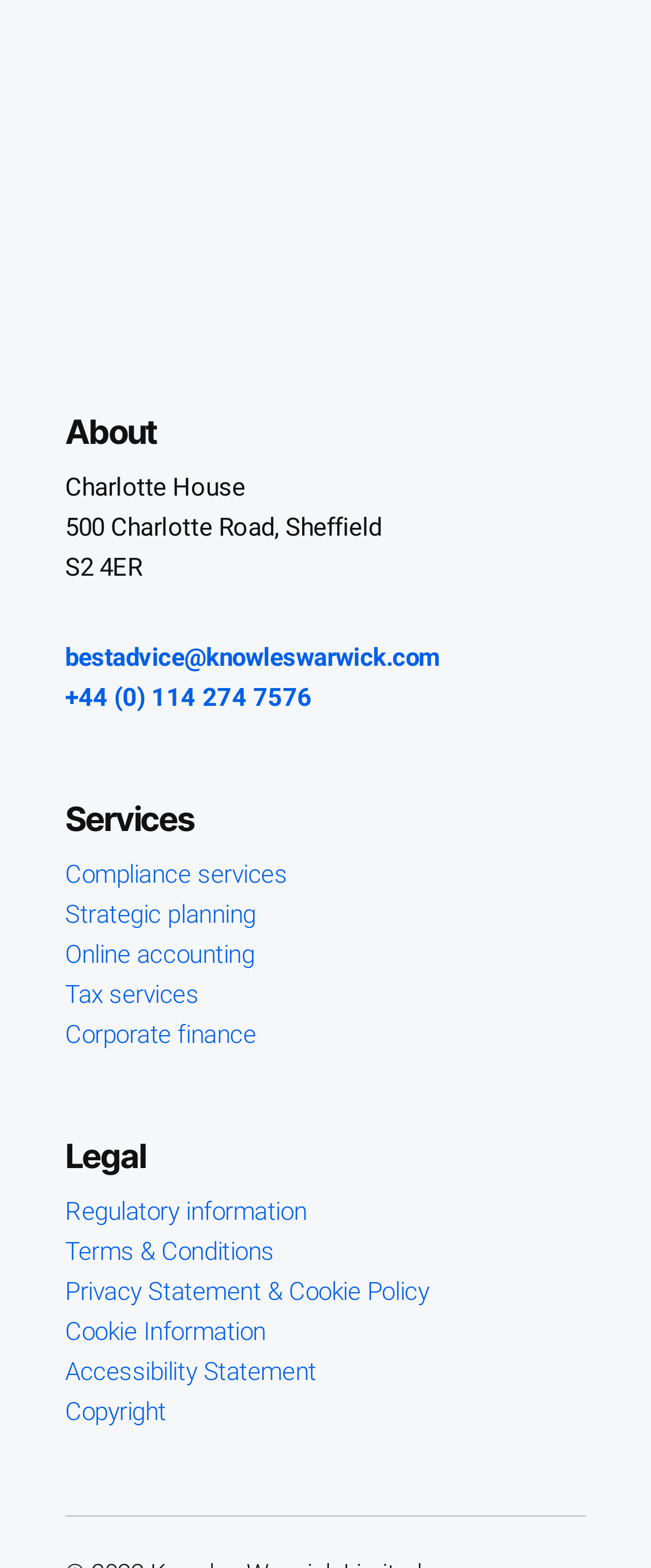Please provide the bounding box coordinates for the UI element as described: "Copyright". The coordinates must be four floats between 0 and 1, represented as [left, top, right, bottom].

[0.1, 0.891, 0.256, 0.91]